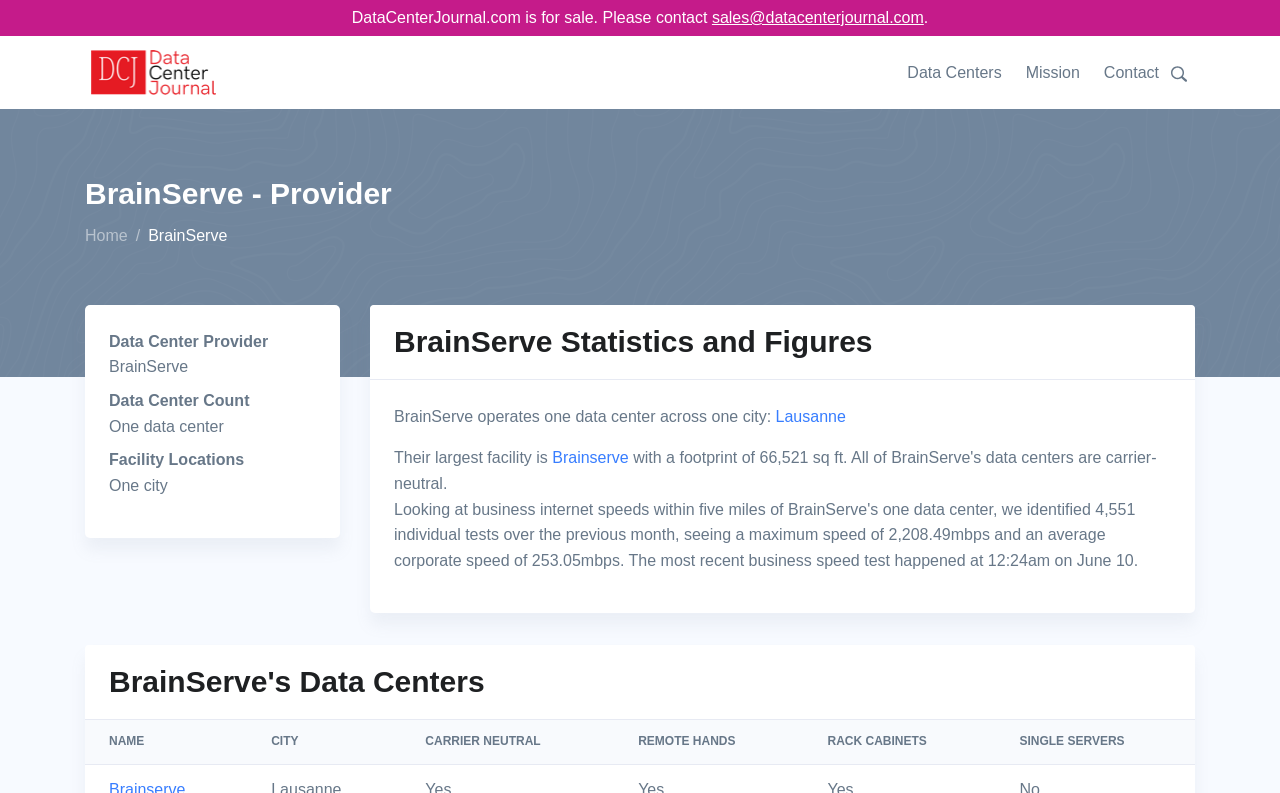Please specify the bounding box coordinates of the clickable region necessary for completing the following instruction: "View BrainServe's data center details". The coordinates must consist of four float numbers between 0 and 1, i.e., [left, top, right, bottom].

[0.085, 0.522, 0.247, 0.554]